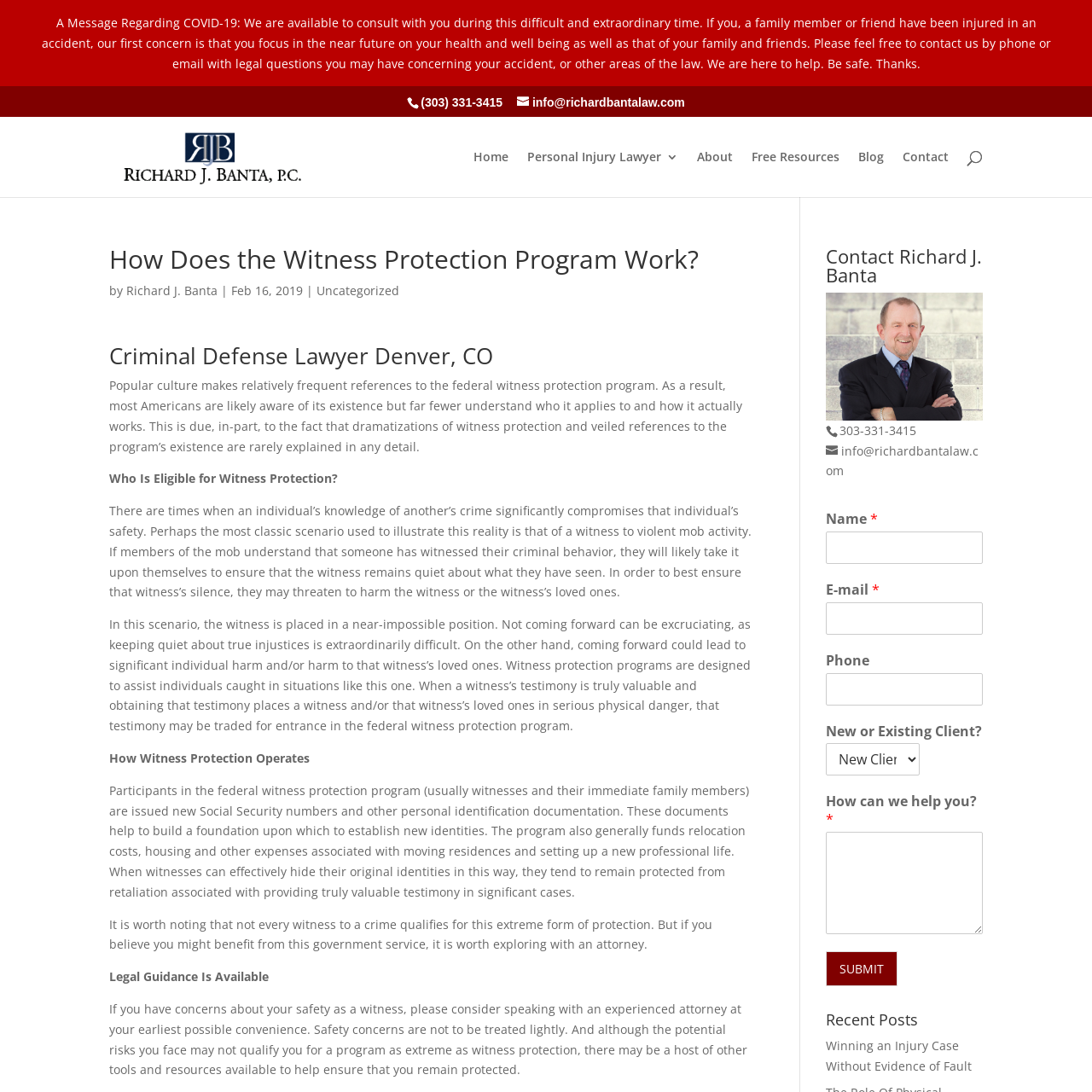Please identify the coordinates of the bounding box for the clickable region that will accomplish this instruction: "Read the recent post 'Winning an Injury Case Without Evidence of Fault'".

[0.756, 0.95, 0.89, 0.983]